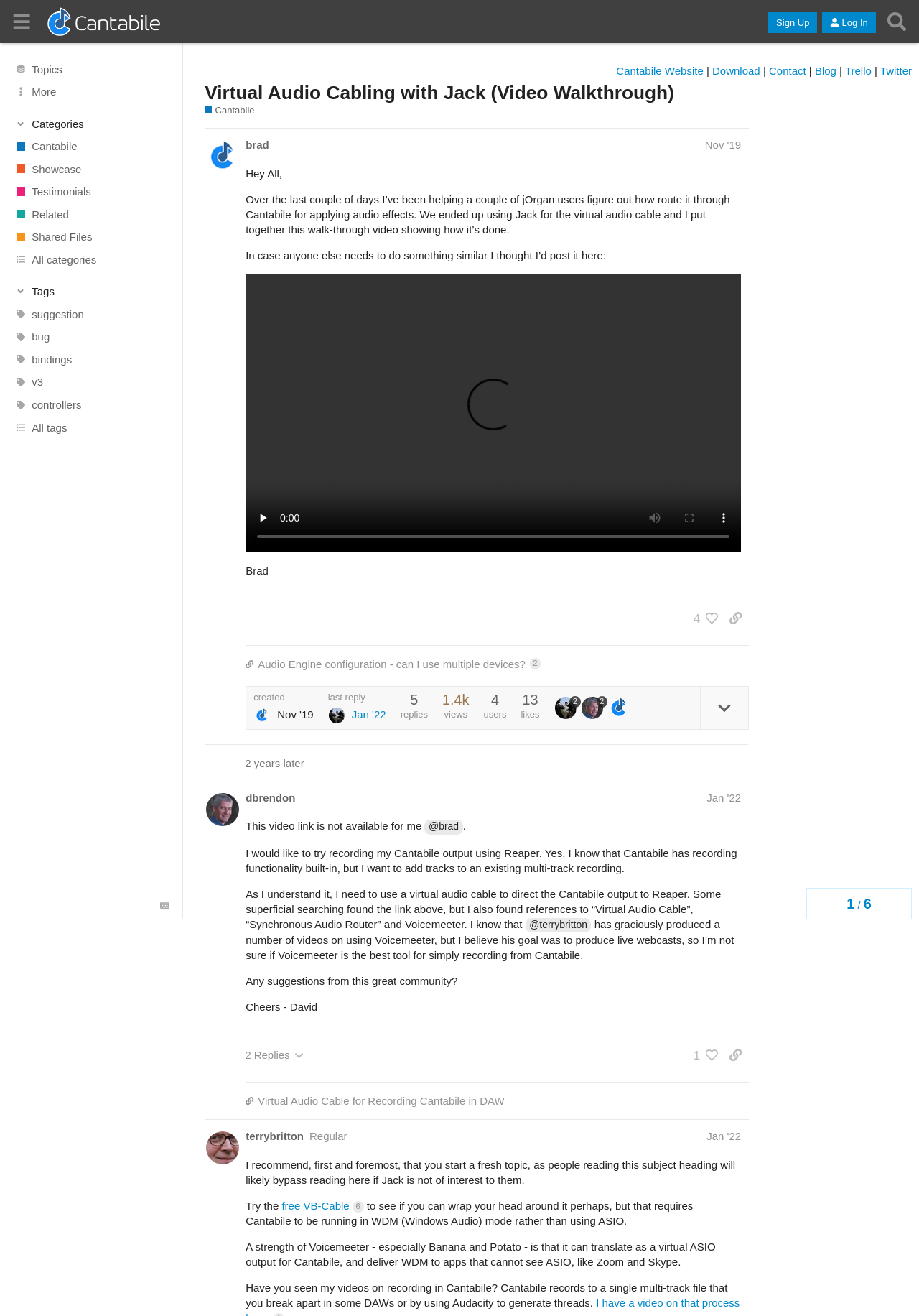Highlight the bounding box of the UI element that corresponds to this description: "free VB-Cable 6".

[0.307, 0.912, 0.396, 0.921]